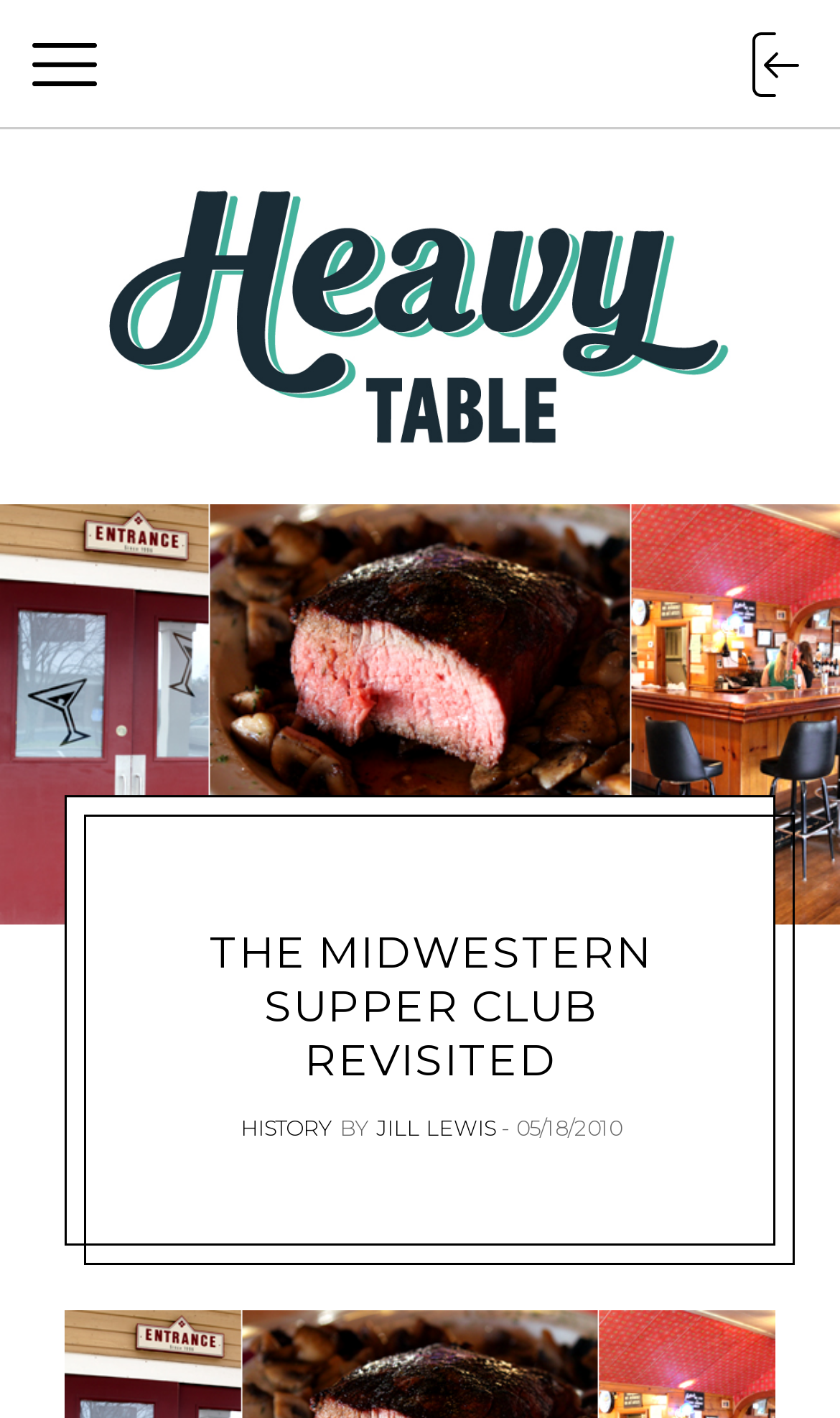Detail the features and information presented on the webpage.

The webpage is about "The Midwestern Supper Club Revisited" and is part of the "Heavy Table" website. At the top left corner, there is a button with an image, which is likely a menu button. On the top right corner, there is another button with an image, which might be a search or login button. 

Below these buttons, there is a large image that spans almost the entire width of the page, with a caption "Katie Cannon / Heavy Table". 

The main content of the webpage starts below this image, with a large heading "THE MIDWESTERN SUPPER CLUB REVISITED". Below this heading, there are links to "HISTORY" and the author's name "JILL LEWIS", along with a publication date "05/18/2010". The publication date is also marked with a timestamp.

There are three instances of the "Heavy Table" link, one at the top center, one at the top right, and one at the bottom left of the page. The top center link has an associated image, while the top right link does not. The bottom left link has an associated image with the same text "Heavy Table".